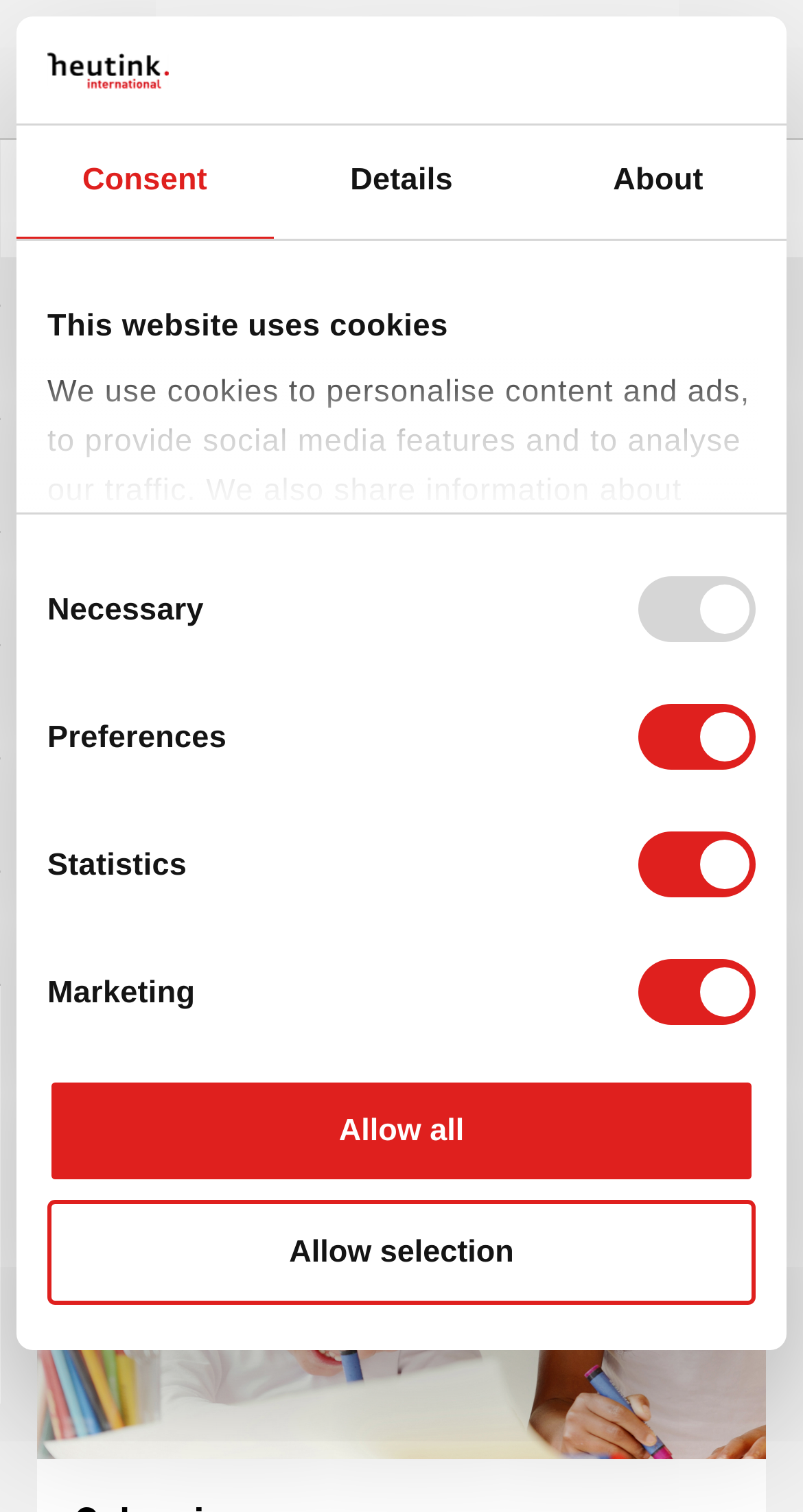Provide a brief response using a word or short phrase to this question:
What is the purpose of the checkboxes in the 'Consent Selection' group?

Selecting cookie preferences